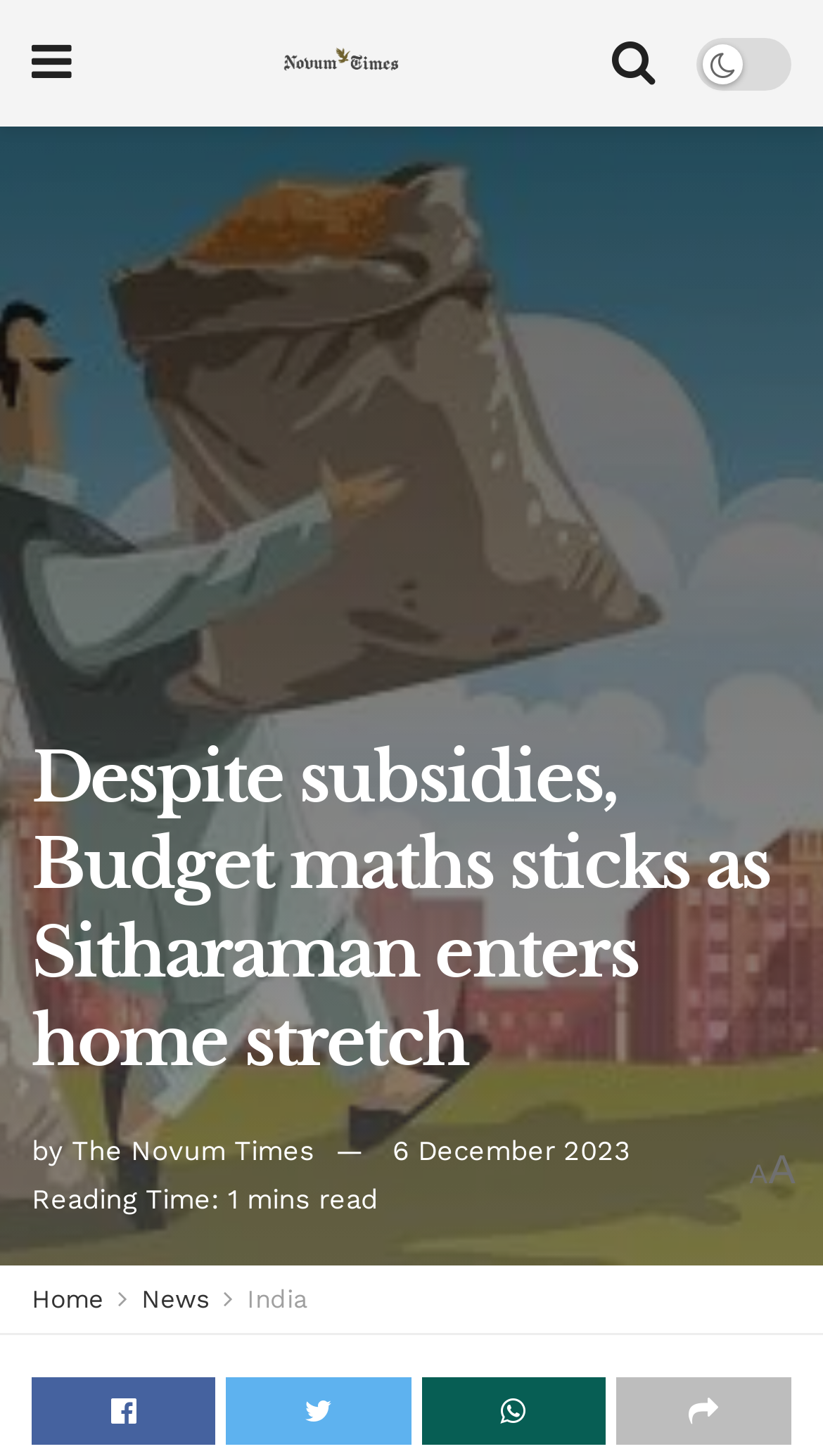Respond with a single word or phrase to the following question: What is the reading time of the article?

1 mins read